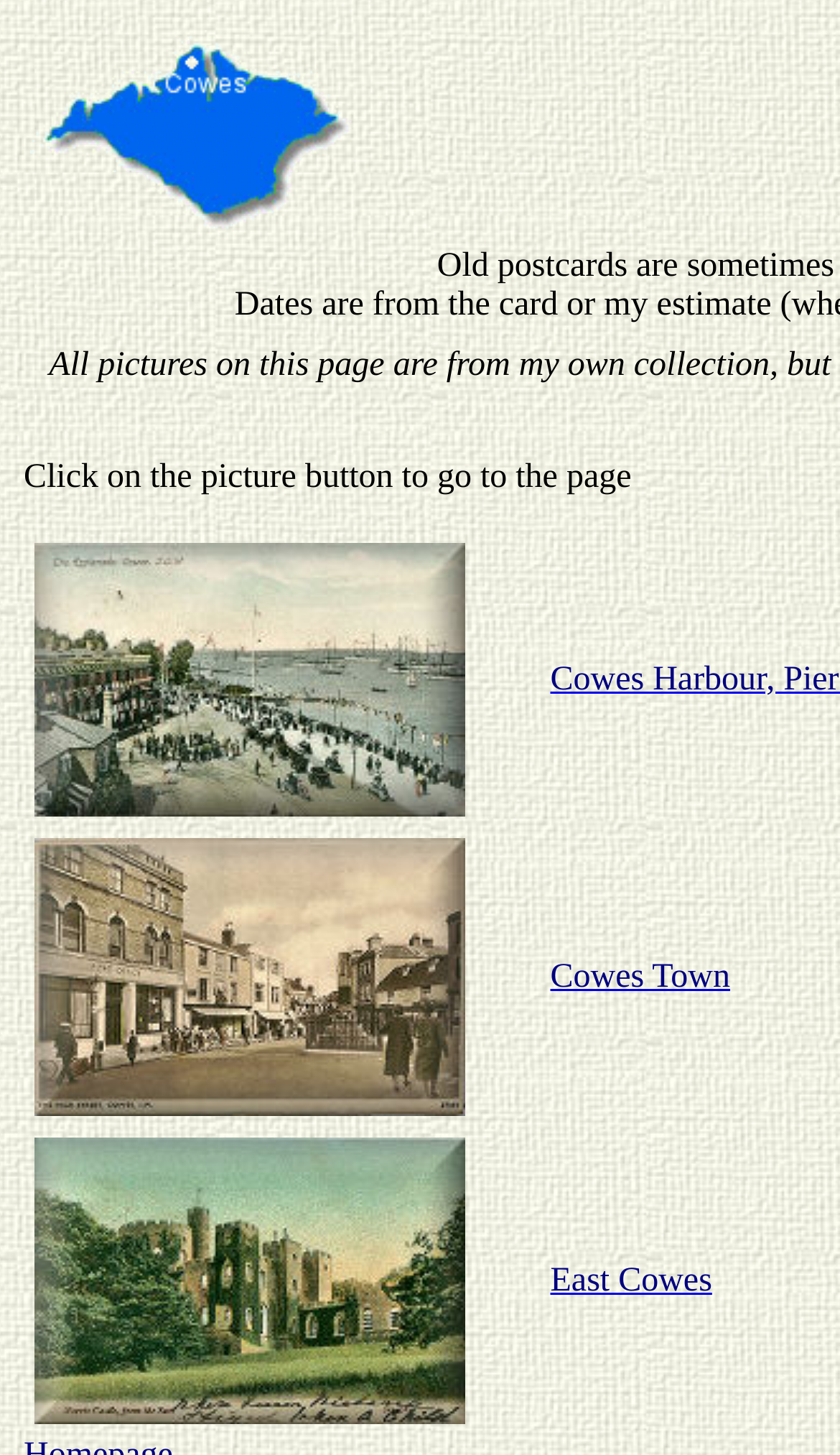Provide a brief response to the question below using one word or phrase:
What is the text of the first link?

No text